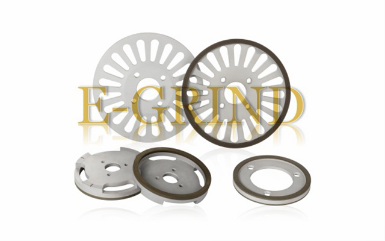Provide a thorough description of the contents of the image.

The image depicts a selection of tissue paper knife grinding wheels, showcasing various types designed for precision grinding tasks. These grinding wheels feature distinct shapes and sizes, indicating their specific applications in tasks that require fine processing. The design emphasizes their utility in achieving smooth surfaces on delicate materials, such as tissue paper. The branding "E-GRIND" prominently appears in the foreground, signaling a focus on quality and performance in grinding solutions. This visual highlights the essential tools used in industries where precision cutting and surface finishing are crucial.